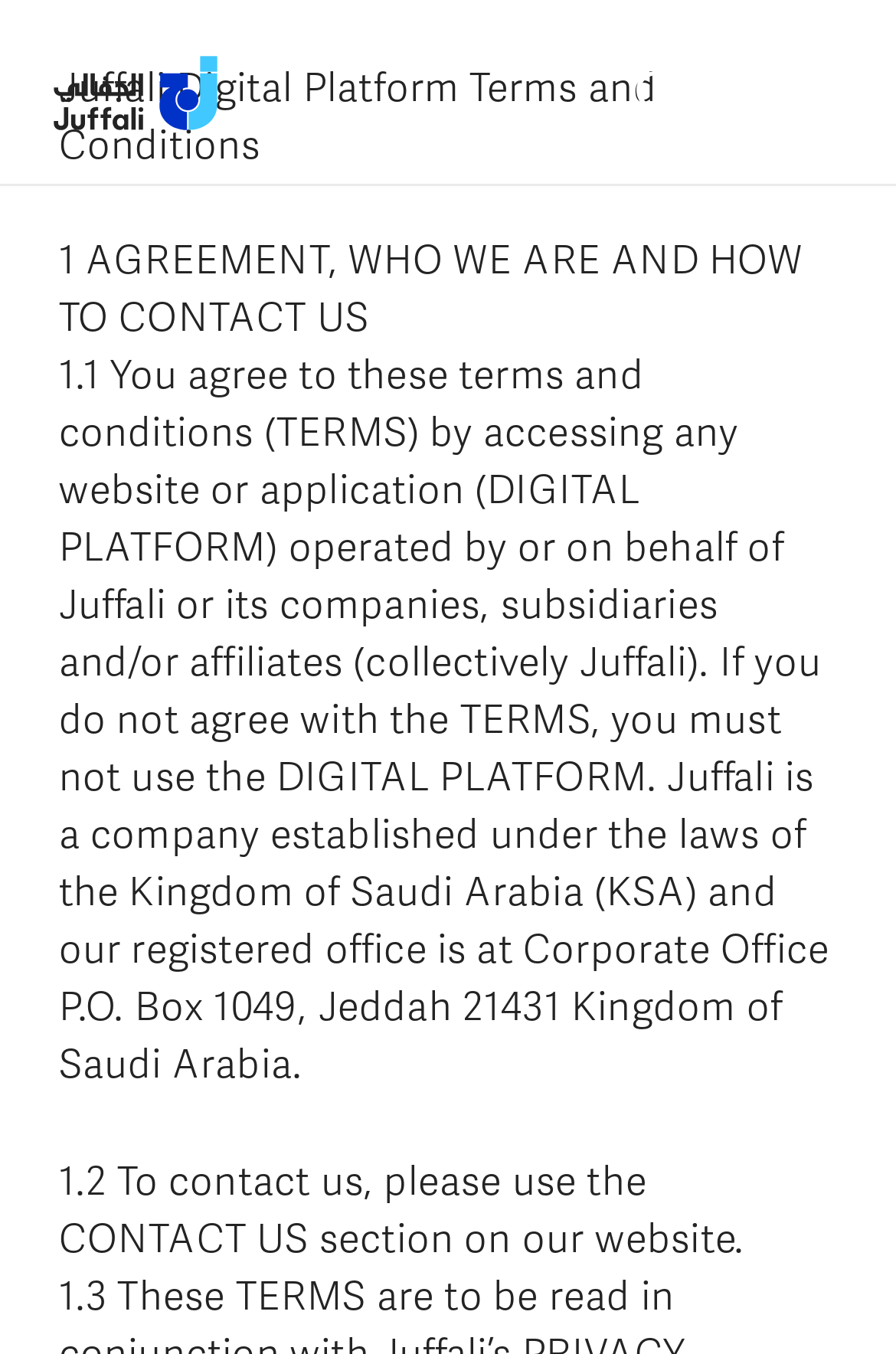Identify the bounding box for the UI element described as: "aria-label="Link"". The coordinates should be four float numbers between 0 and 1, i.e., [left, top, right, bottom].

[0.044, 0.03, 0.258, 0.106]